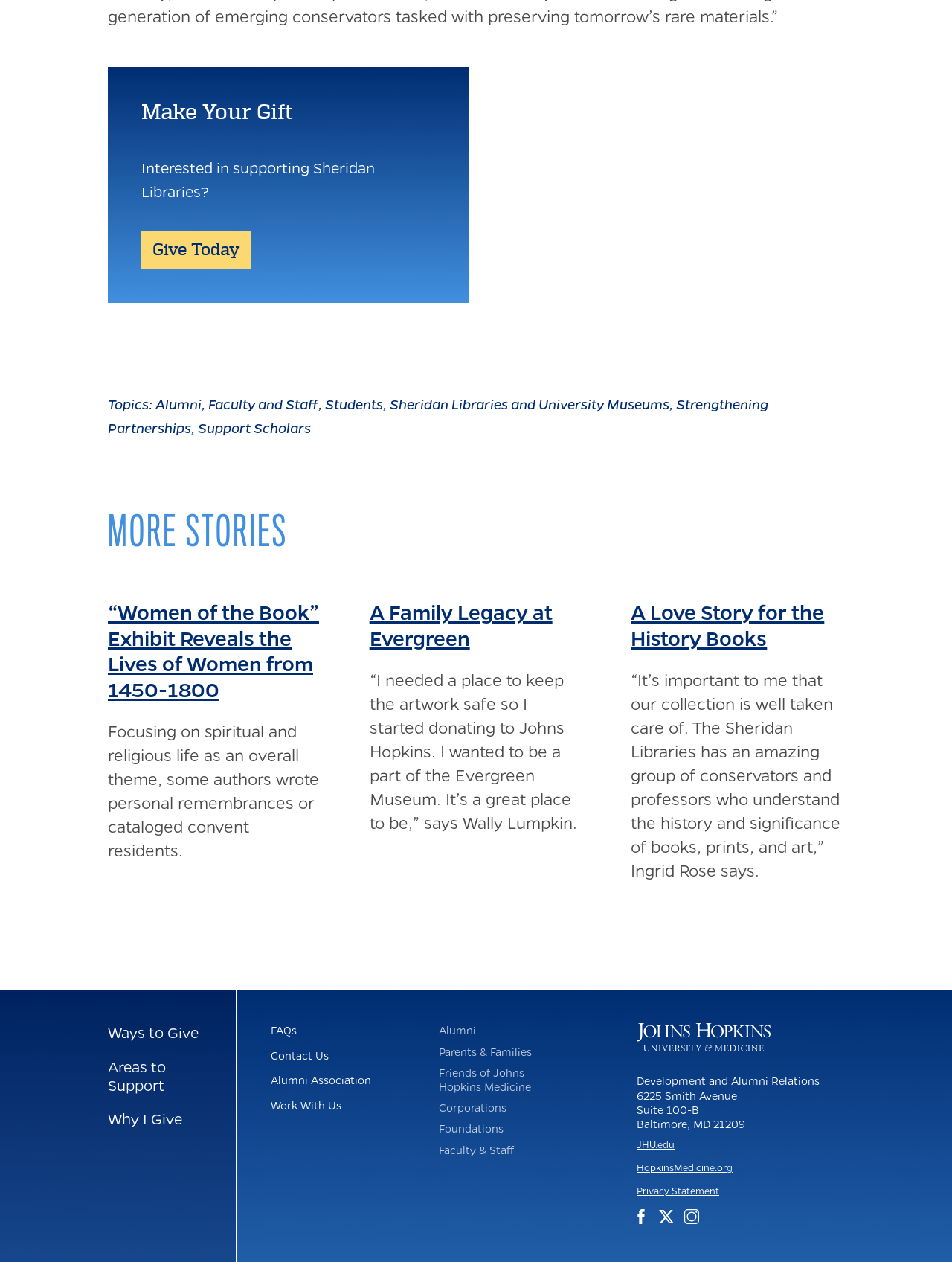Examine the screenshot and answer the question in as much detail as possible: What is the name of the museum mentioned in the 'A Family Legacy at Evergreen' story?

The webpage has a heading 'A Family Legacy at Evergreen' and a static text '“I needed a place to keep the artwork safe so I started donating to Johns Hopkins. I wanted to be a part of the Evergreen Museum. It’s a great place to be,” says Wally Lumpkin.', indicating that the name of the museum mentioned is Evergreen Museum.